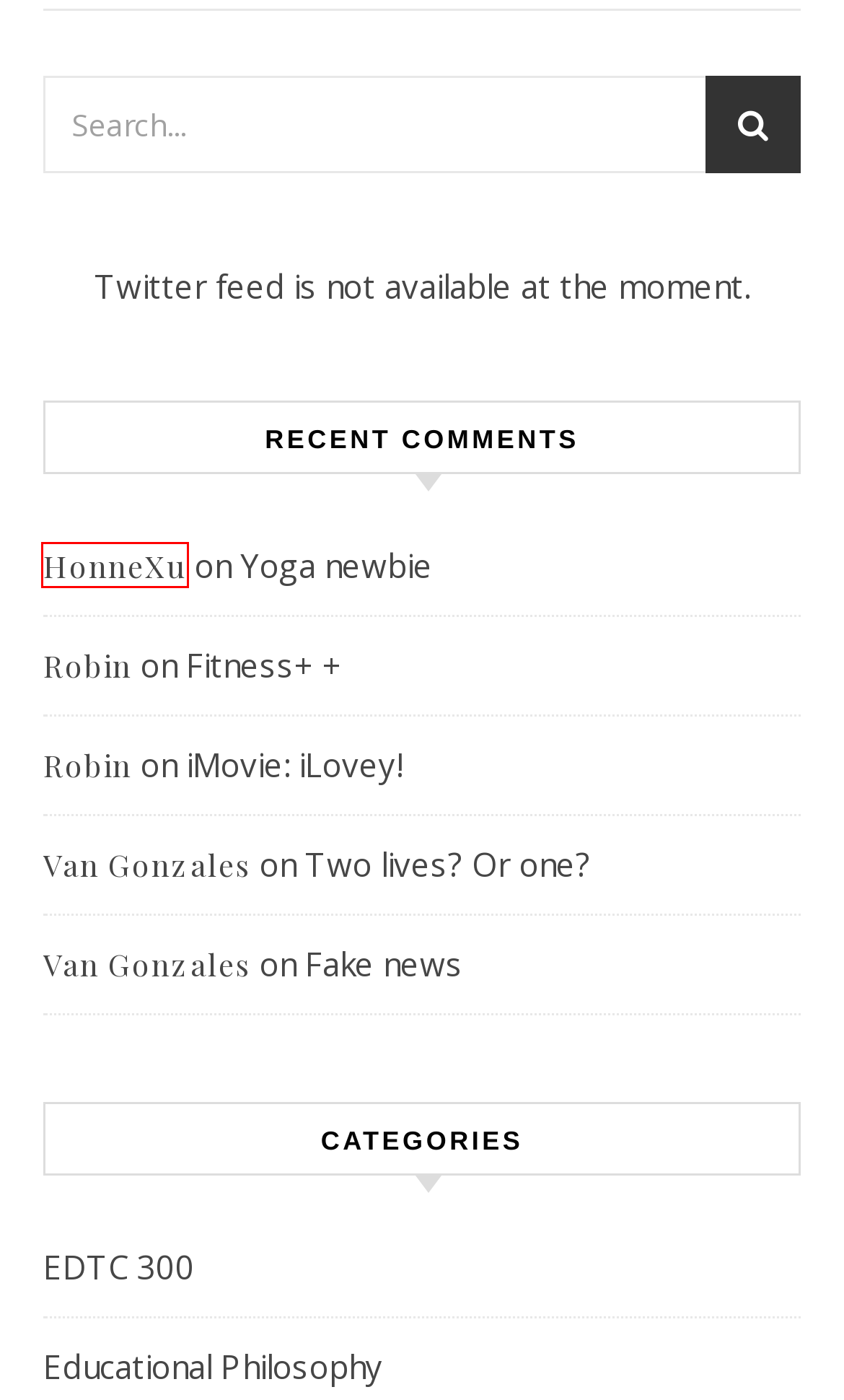You have received a screenshot of a webpage with a red bounding box indicating a UI element. Please determine the most fitting webpage description that matches the new webpage after clicking on the indicated element. The choices are:
A. Tank Tops For Women | Buy Lace Cami Tank Top Cheap On Kameymall-Kameymall
B. Learning Project – Alexandra Crammond
C. Yoga newbie – Alexandra Crammond
D. Fitness+ + – Alexandra Crammond
E. iMovie: iLovey! – Alexandra Crammond
F. EDTC 300 – Alexandra Crammond
G. Fake news – Alexandra Crammond
H. Two lives? Or one? – Alexandra Crammond

A